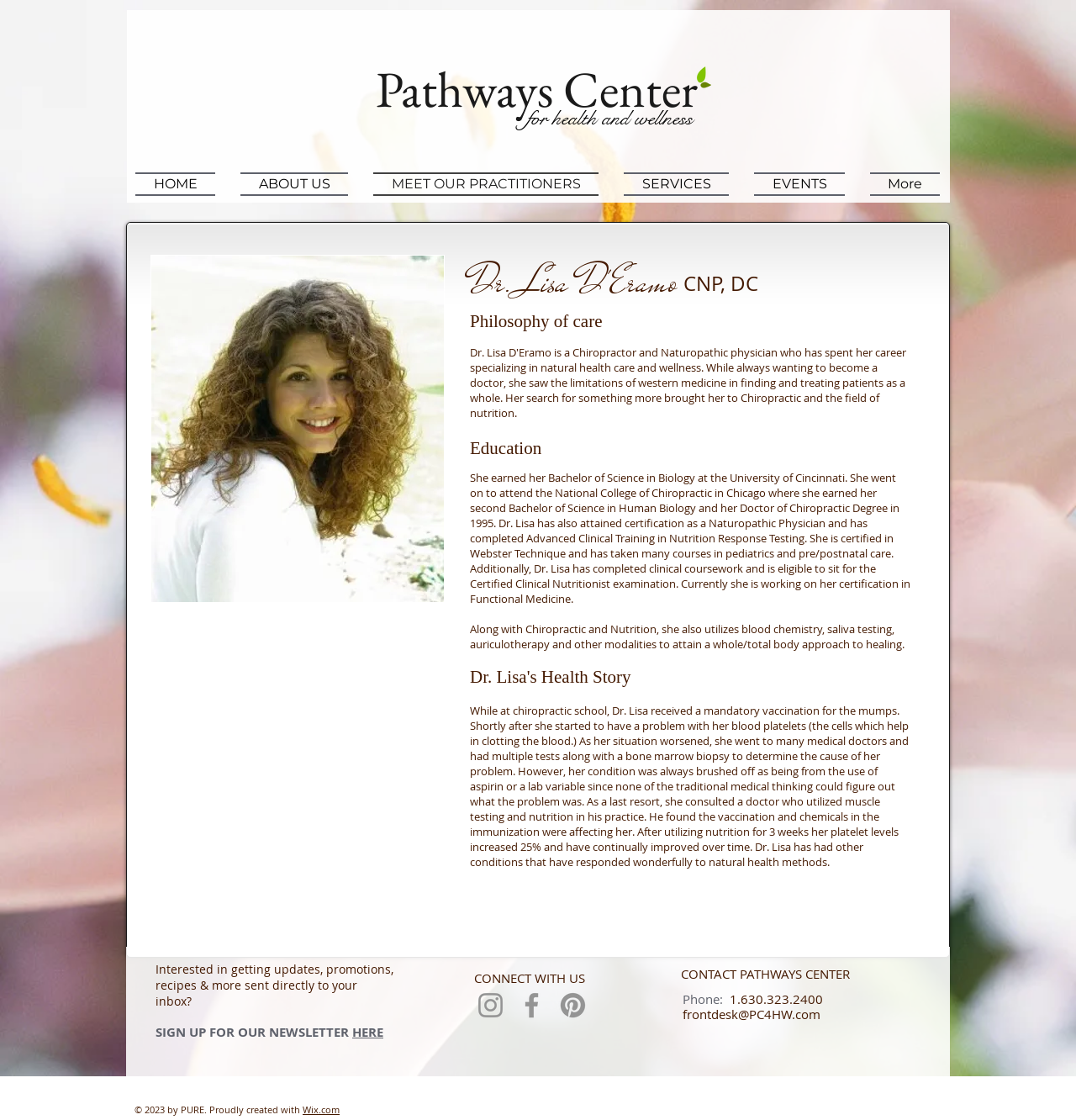What is the phone number of Pathways Center?
Please provide a comprehensive answer to the question based on the webpage screenshot.

I found the phone number by looking at the contact information section at the bottom of the page, where it says 'Phone: 1.630.323.2400'.